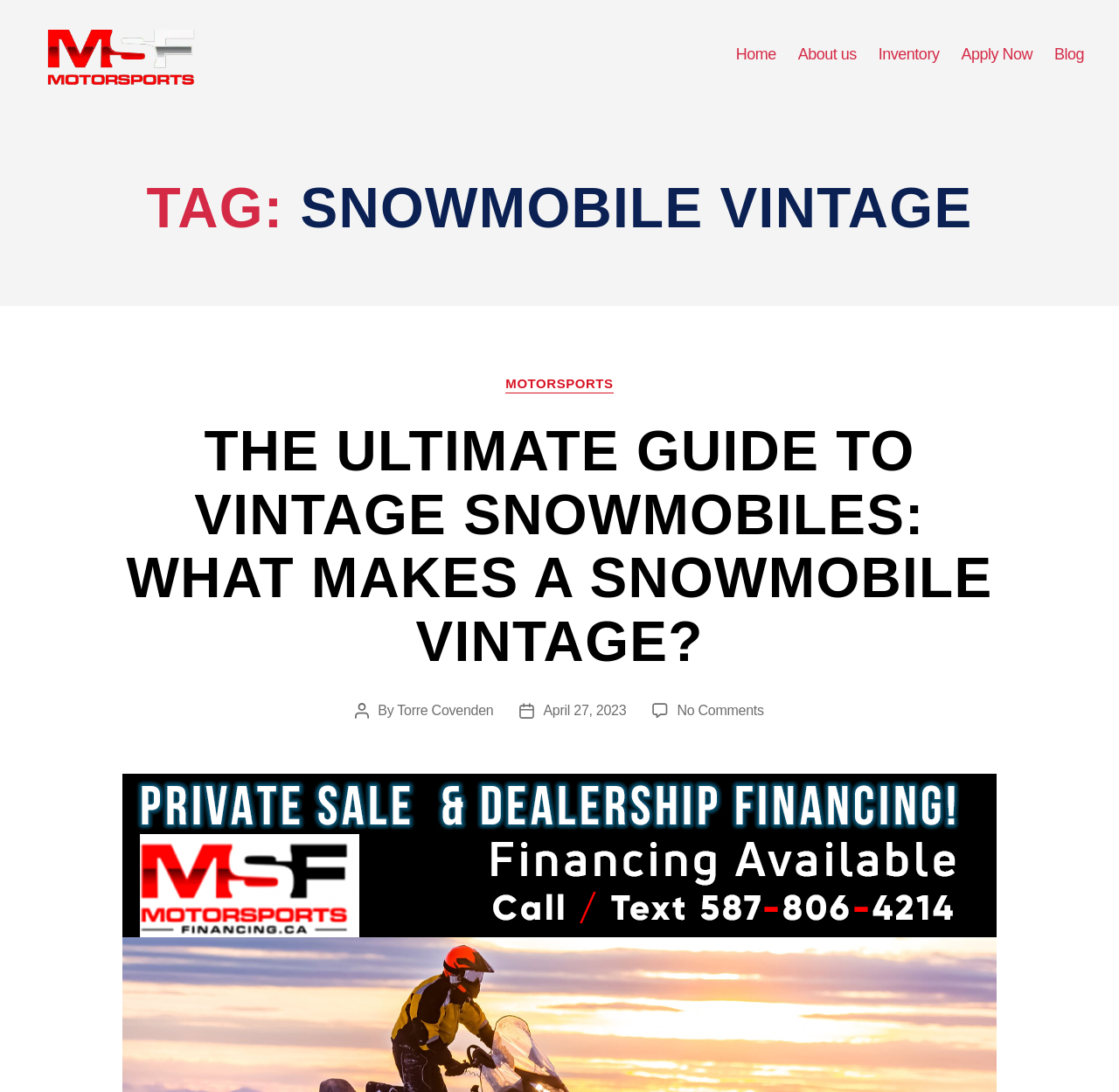When was the article published?
Using the image, respond with a single word or phrase.

April 27, 2023